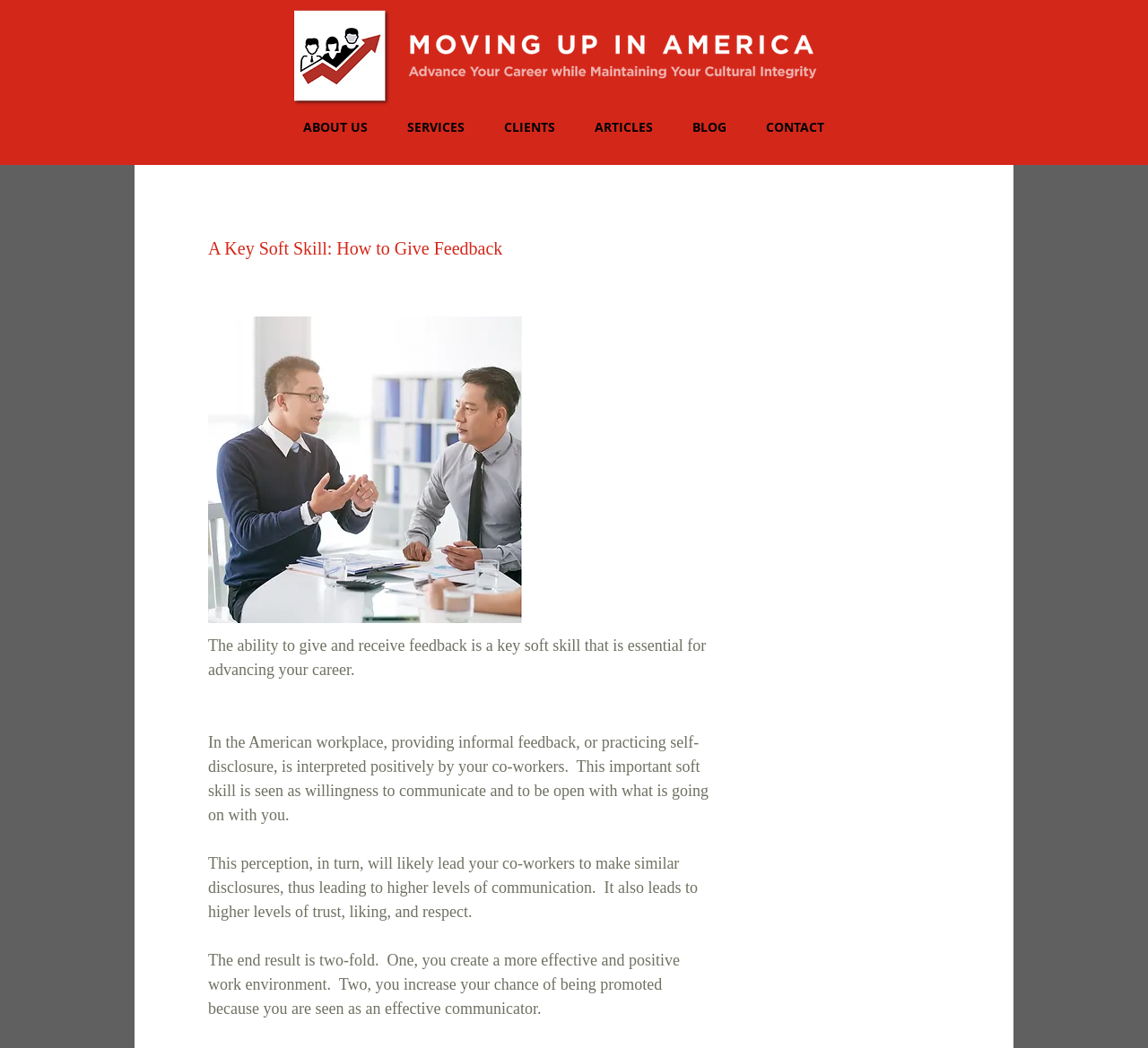Give a full account of the webpage's elements and their arrangement.

The webpage is focused on the topic of giving and receiving feedback as a key soft skill for career advancement. At the top left of the page, there is a banner with the title "Career Strategies for Foreign-Born Professionals" accompanied by an image. Below this banner, there is a navigation menu with links to "ABOUT US", "SERVICES", "CLIENTS", "ARTICLES", "BLOG", and "CONTACT".

The main content of the page is headed by a title "A Key Soft Skill: How to Give Feedback". Below this title, there is a button, followed by a series of paragraphs discussing the importance of giving and receiving feedback in the American workplace. The text explains how providing informal feedback is seen as a willingness to communicate and be open, leading to higher levels of trust, liking, and respect among coworkers. It also highlights the benefits of creating a more effective and positive work environment, which can increase one's chances of being promoted.

The paragraphs of text are arranged in a vertical column, with each paragraph building on the previous one to provide a cohesive explanation of the topic. The text is clear and concise, making it easy to follow and understand. Overall, the webpage is well-organized and focused on providing valuable information on the importance of giving and receiving feedback in a professional setting.